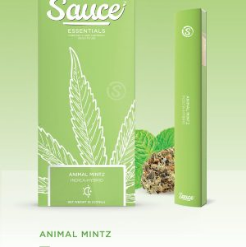Please provide a comprehensive response to the question below by analyzing the image: 
What is the dominant color of the background?

The image features a vibrant green background that enhances the fresh and natural appeal of the vape cartridge, making it the dominant color of the background.